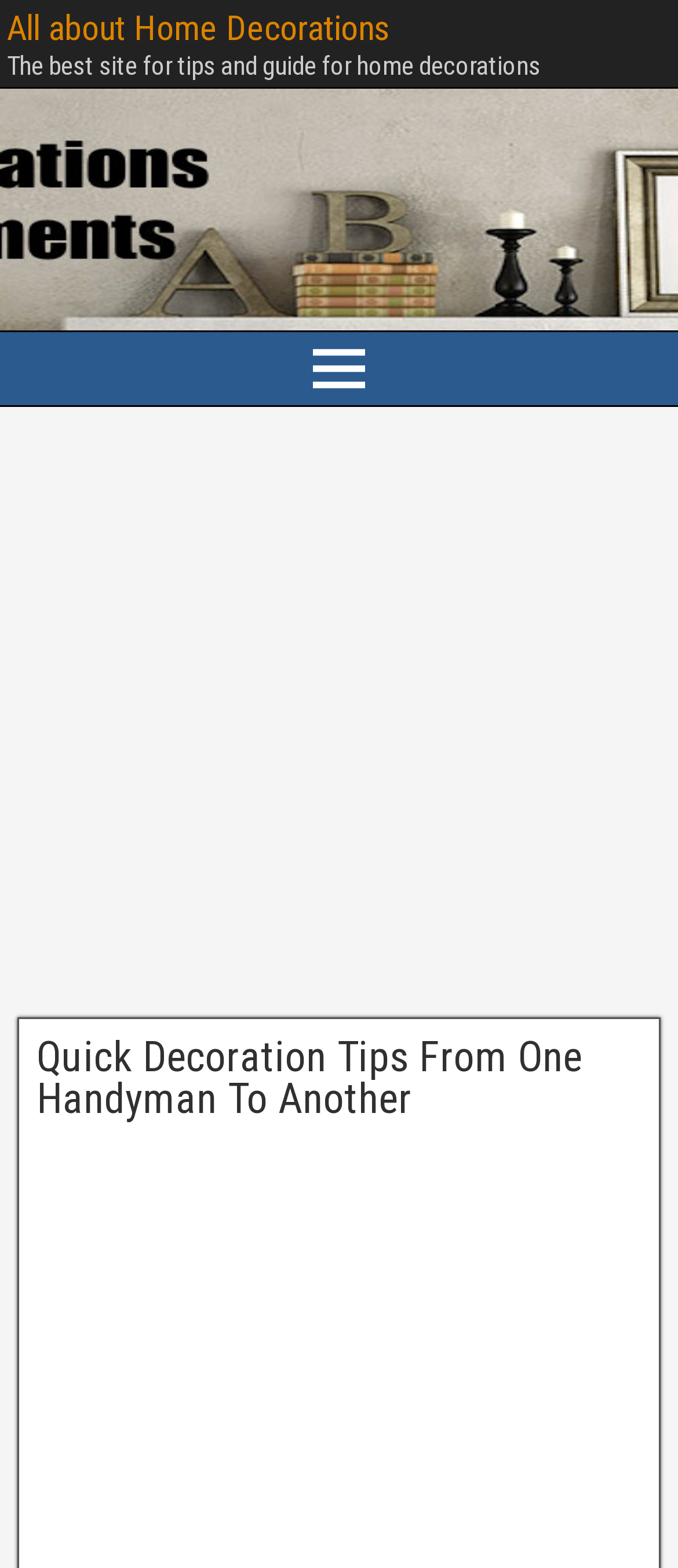What is the purpose of this website?
Using the visual information, answer the question in a single word or phrase.

Home Decorations